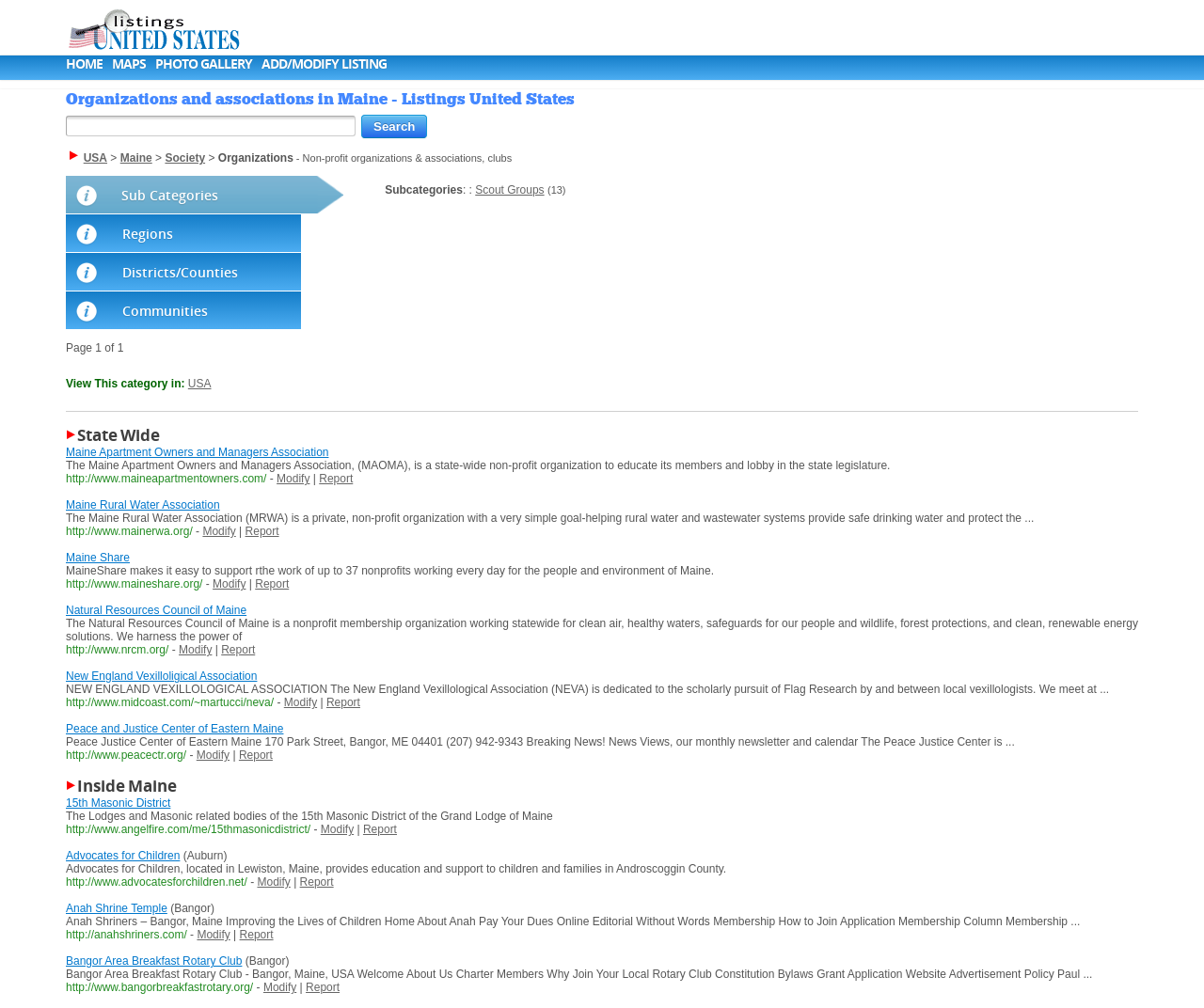How many pages of listings are there?
Please provide a single word or phrase in response based on the screenshot.

1